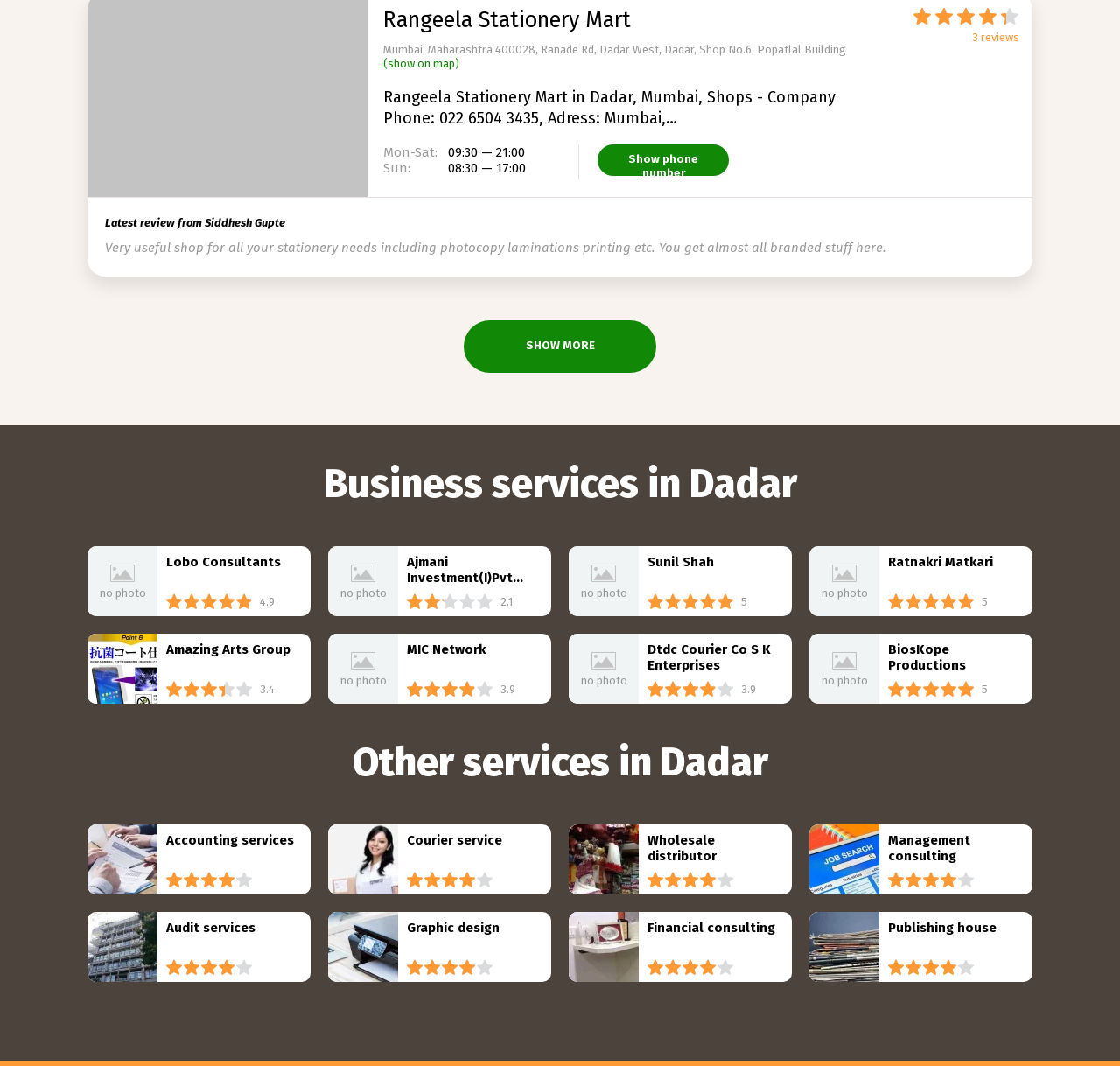Please identify the bounding box coordinates of the region to click in order to complete the task: "Show phone number". The coordinates must be four float numbers between 0 and 1, specified as [left, top, right, bottom].

[0.534, 0.135, 0.651, 0.165]